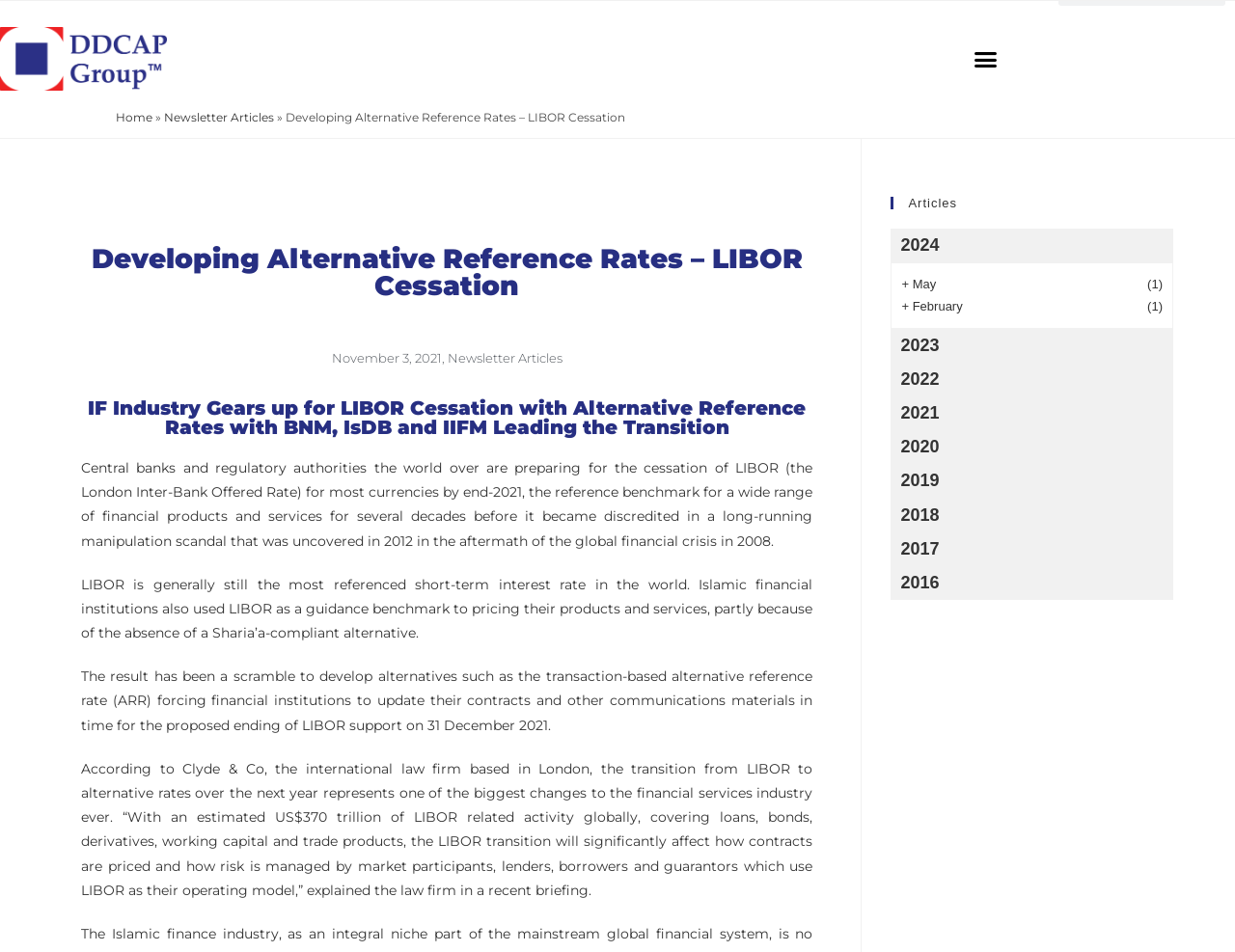What is the role of BNM, IsDB, and IIFM in the transition?
Please respond to the question thoroughly and include all relevant details.

According to the webpage, BNM, IsDB, and IIFM are leading the transition to alternative reference rates, as stated in the heading 'IF Industry Gears up for LIBOR Cessation with Alternative Reference Rates with BNM, IsDB and IIFM Leading the Transition'.